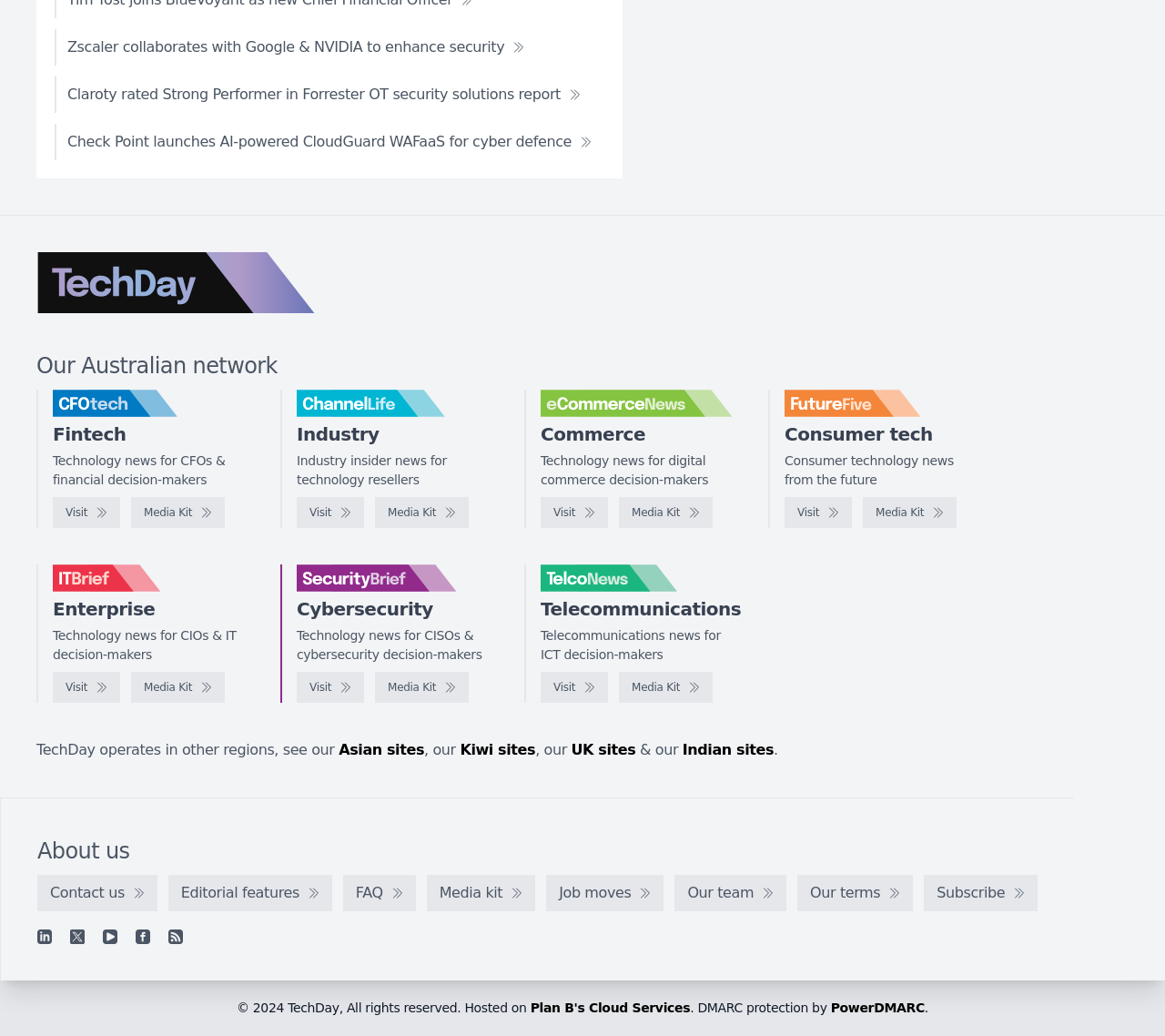Identify the bounding box of the UI element described as follows: "Visit". Provide the coordinates as four float numbers in the range of 0 to 1 [left, top, right, bottom].

[0.255, 0.48, 0.313, 0.51]